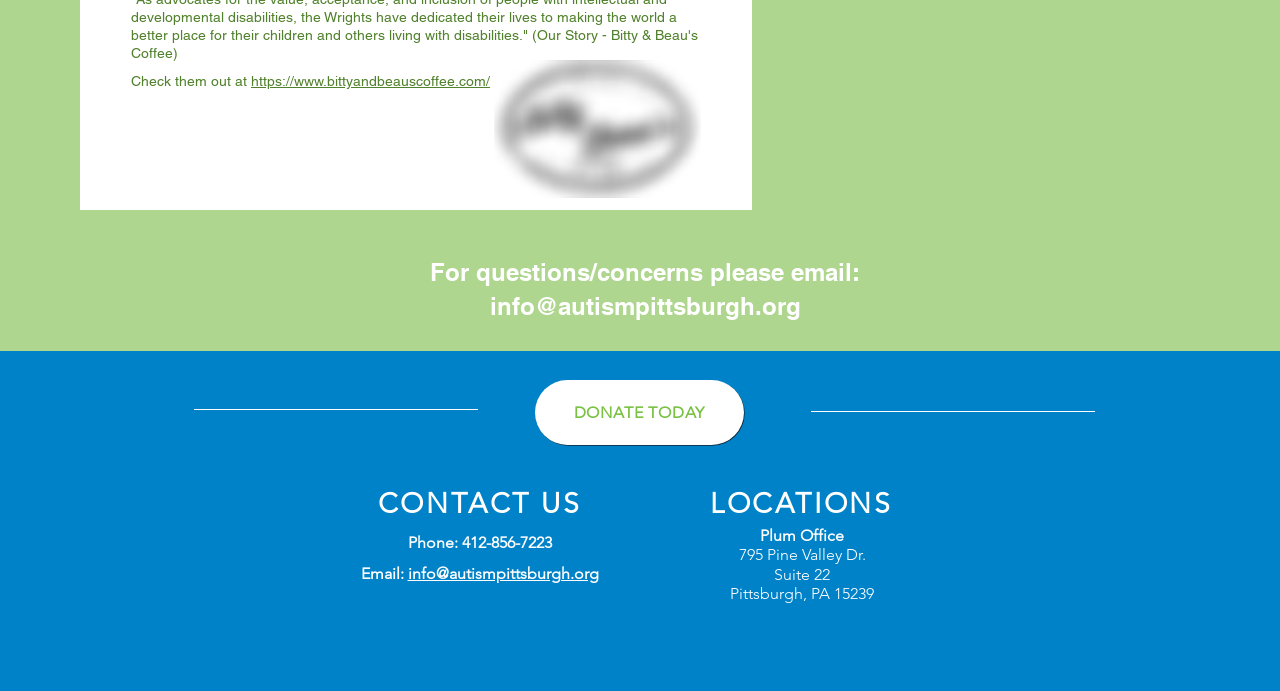Using details from the image, please answer the following question comprehensively:
What is the email address for questions and concerns?

I found the email address by looking at the heading element that says 'For questions/concerns please email:' and then reading the static text element that follows it, which contains the email address.